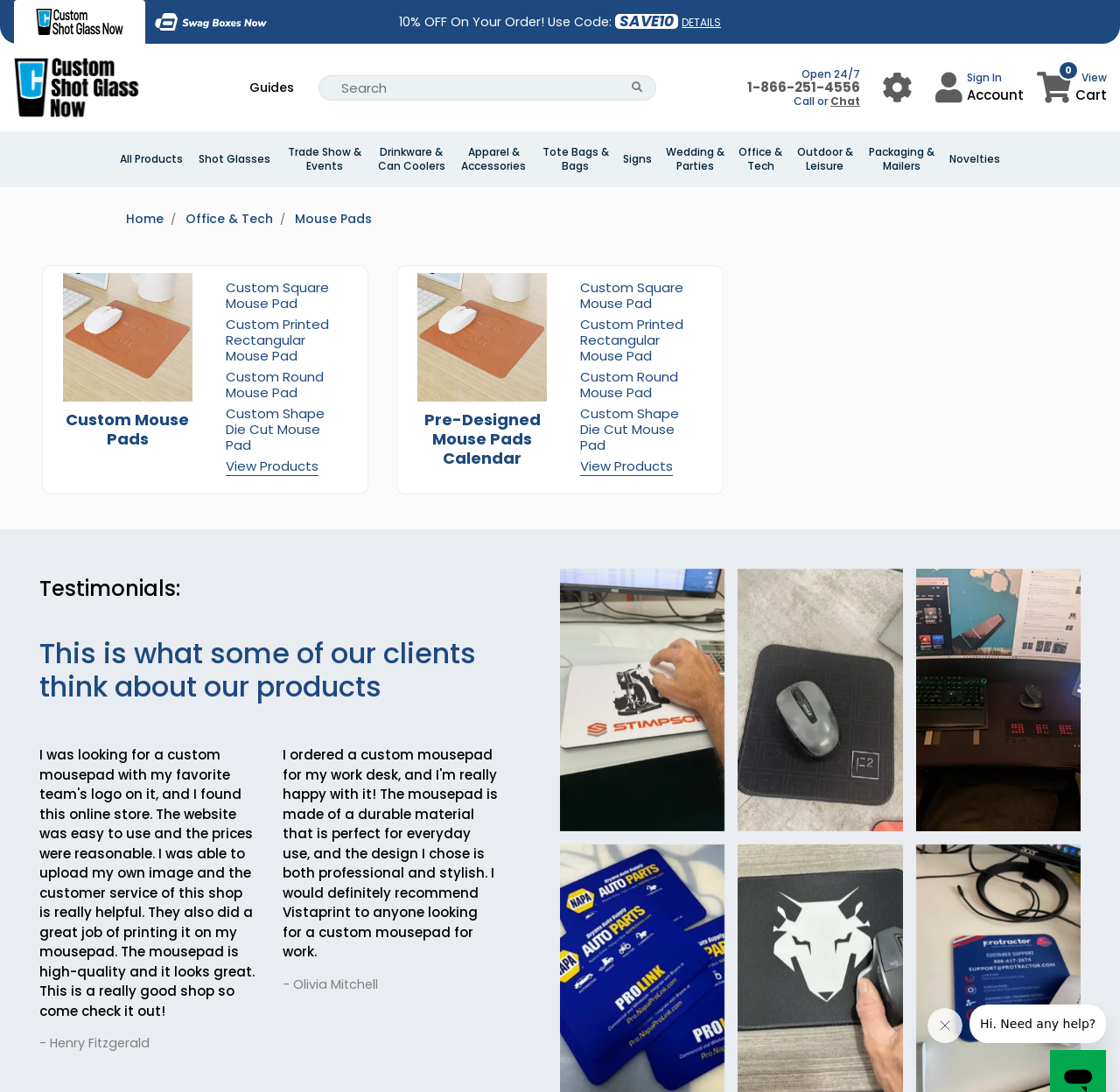Locate the UI element that matches the description Custom Printed Rectangular Mouse Pad in the webpage screenshot. Return the bounding box coordinates in the format (top-left x, top-left y, bottom-right x, bottom-right y), with values ranging from 0 to 1.

[0.201, 0.288, 0.293, 0.334]